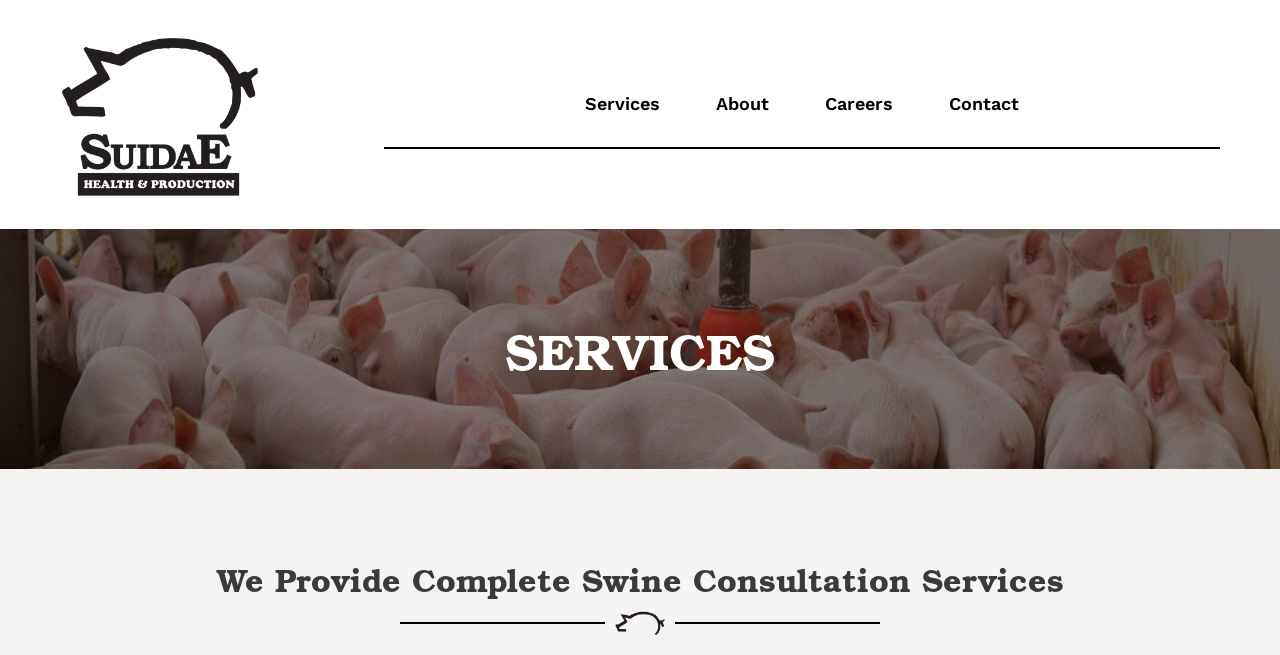Determine the bounding box for the UI element that matches this description: "About".

[0.549, 0.126, 0.611, 0.193]